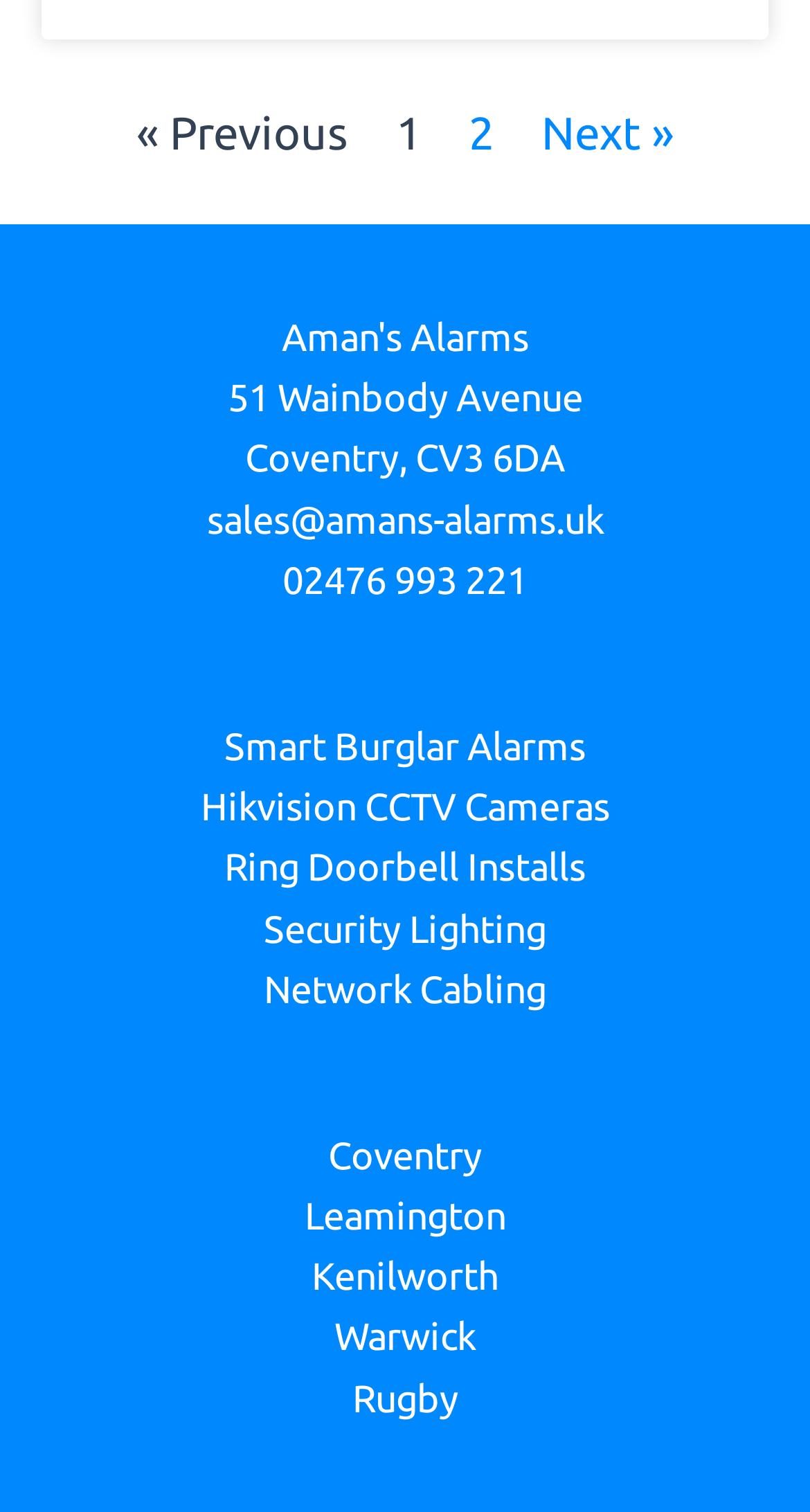Please provide a comprehensive response to the question below by analyzing the image: 
What is the address of the company?

I found the address by looking at the static text elements in the contentinfo section of the webpage. The address is composed of two parts: '51 Wainbody Avenue' and 'Coventry, CV3 6DA', which are located at coordinates [0.281, 0.249, 0.719, 0.276] and [0.303, 0.289, 0.697, 0.317] respectively.